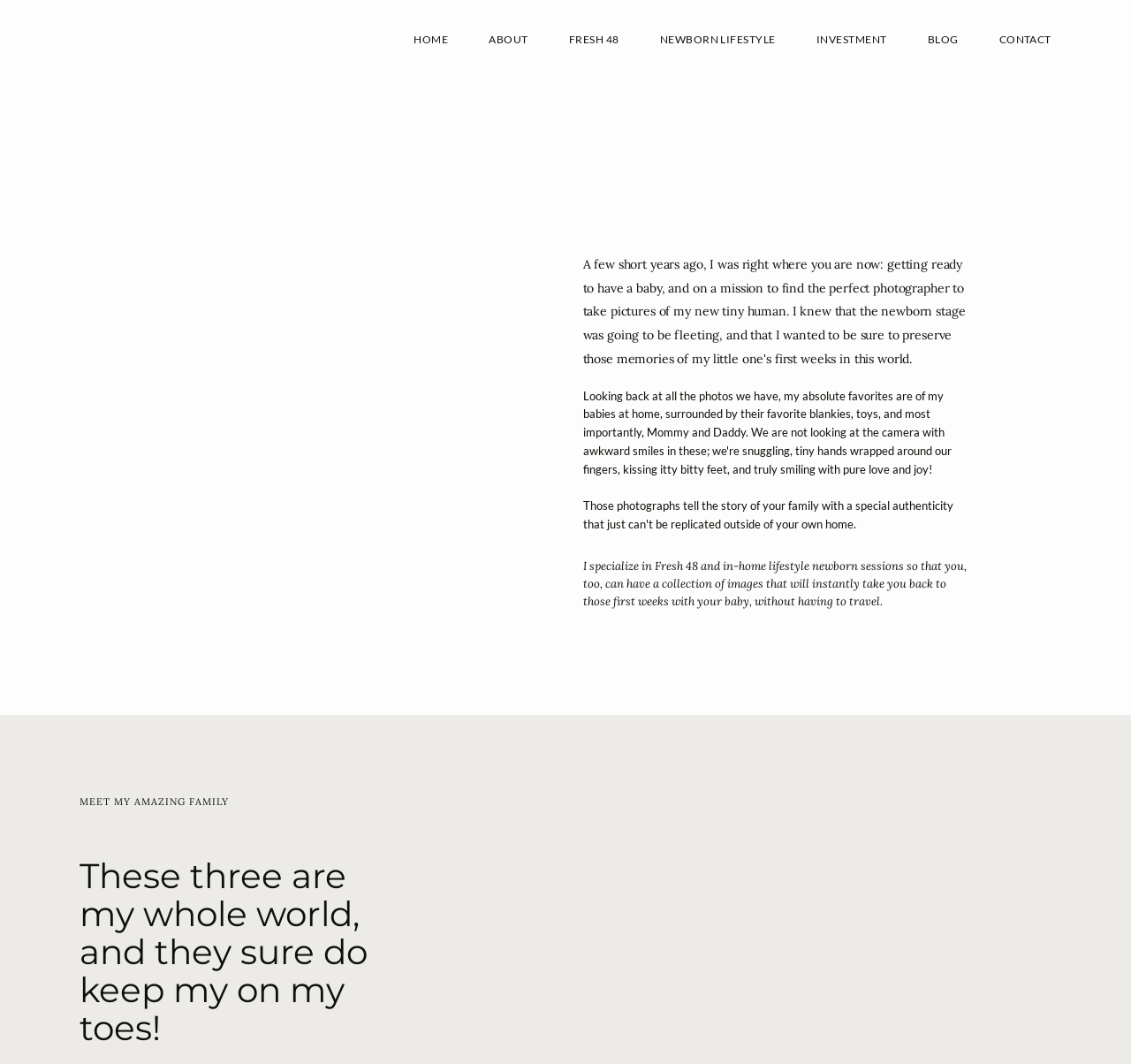Create a detailed summary of all the visual and textual information on the webpage.

This webpage is about Katie, a newborn photographer based in the Everett and Snohomish County area. At the top of the page, there is a navigation menu with seven links: HOME, ABOUT, FRESH 48, NEWBORN LIFESTYLE, INVESTMENT, BLOG, and CONTACT, which are evenly spaced and aligned horizontally.

Below the navigation menu, there is a brief introduction to Katie's photography services, stating that she specializes in Fresh 48 and in-home lifestyle newborn sessions, aiming to provide clients with a collection of images that capture the first weeks with their baby.

On the left side of the page, there is a section about Katie's personal life, with a heading "MEET MY AMAZING FAMILY" and a brief description of her family, mentioning that they keep her on her toes.